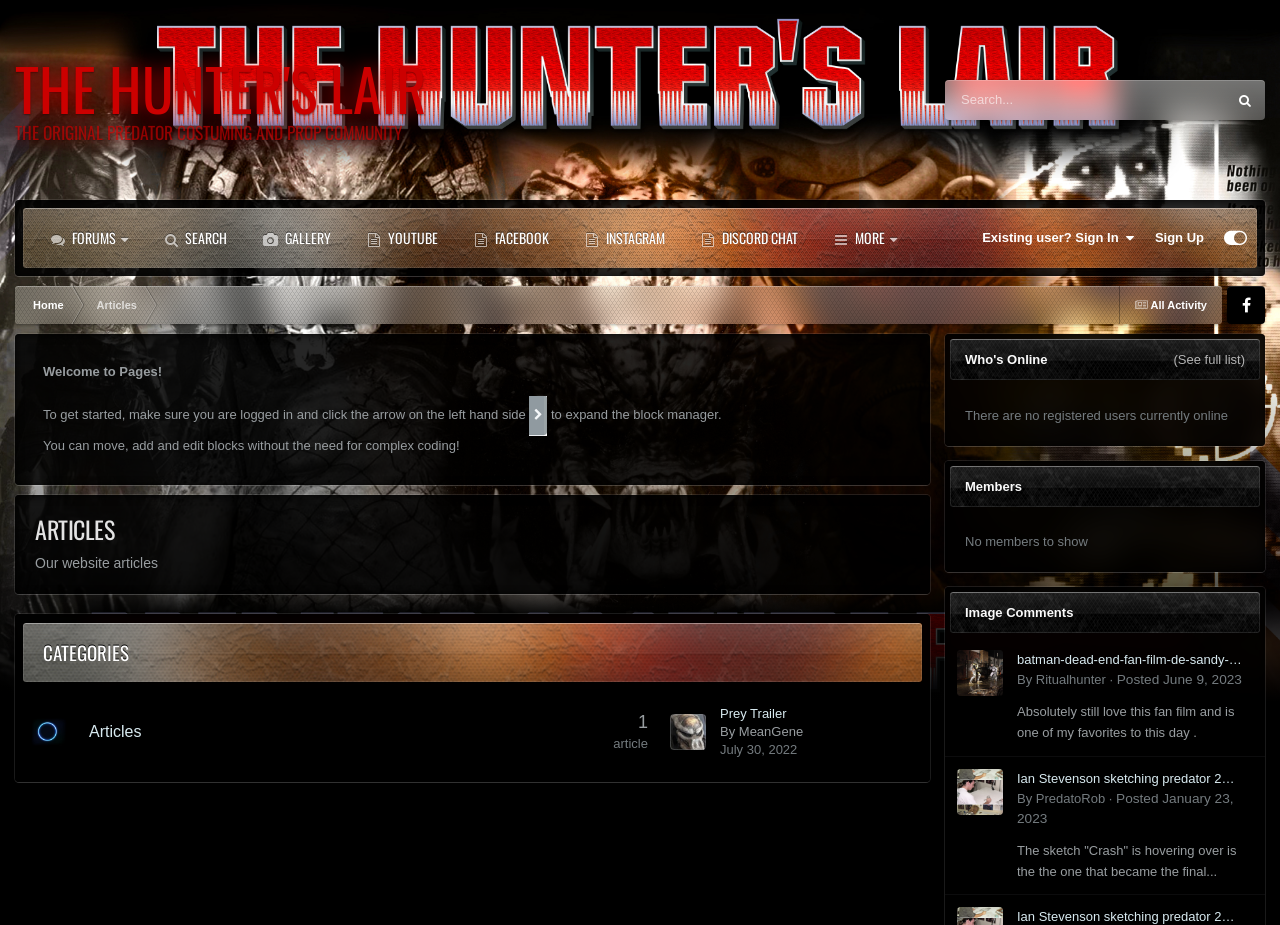Show the bounding box coordinates of the element that should be clicked to complete the task: "Go to forums".

[0.026, 0.225, 0.114, 0.29]